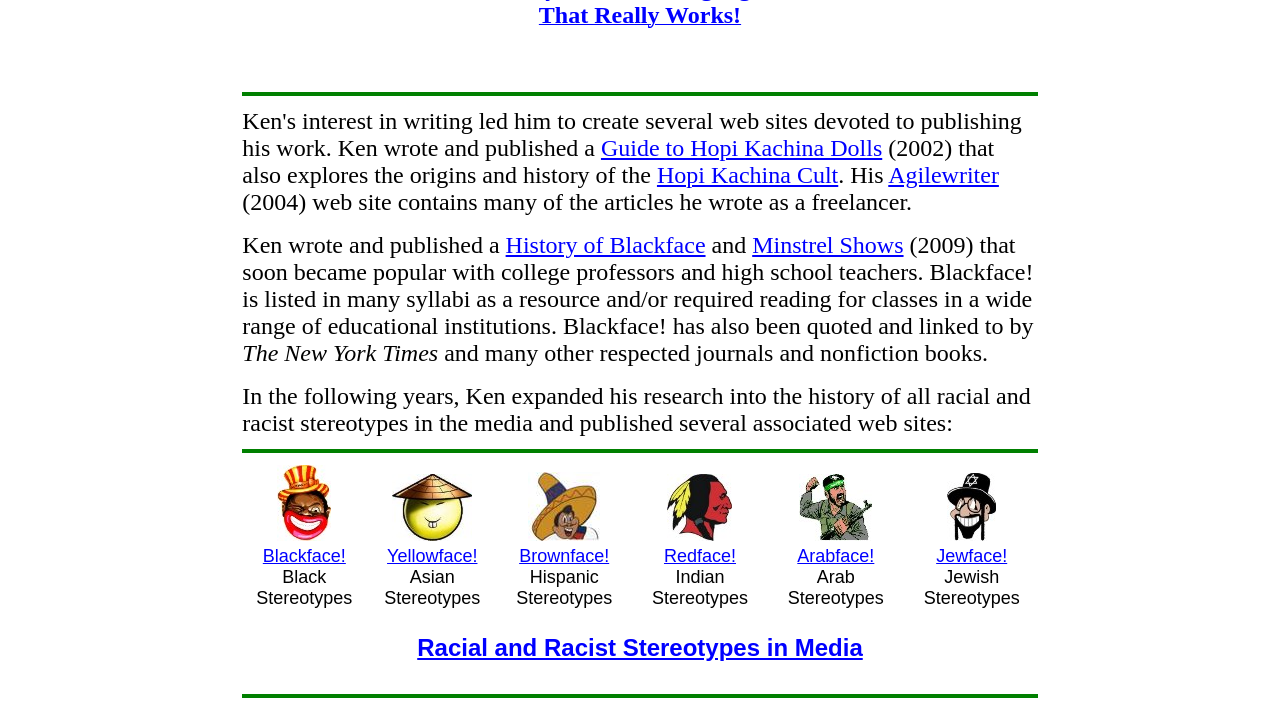How many types of racial stereotypes are mentioned on the webpage?
Please provide a single word or phrase as your answer based on the image.

6